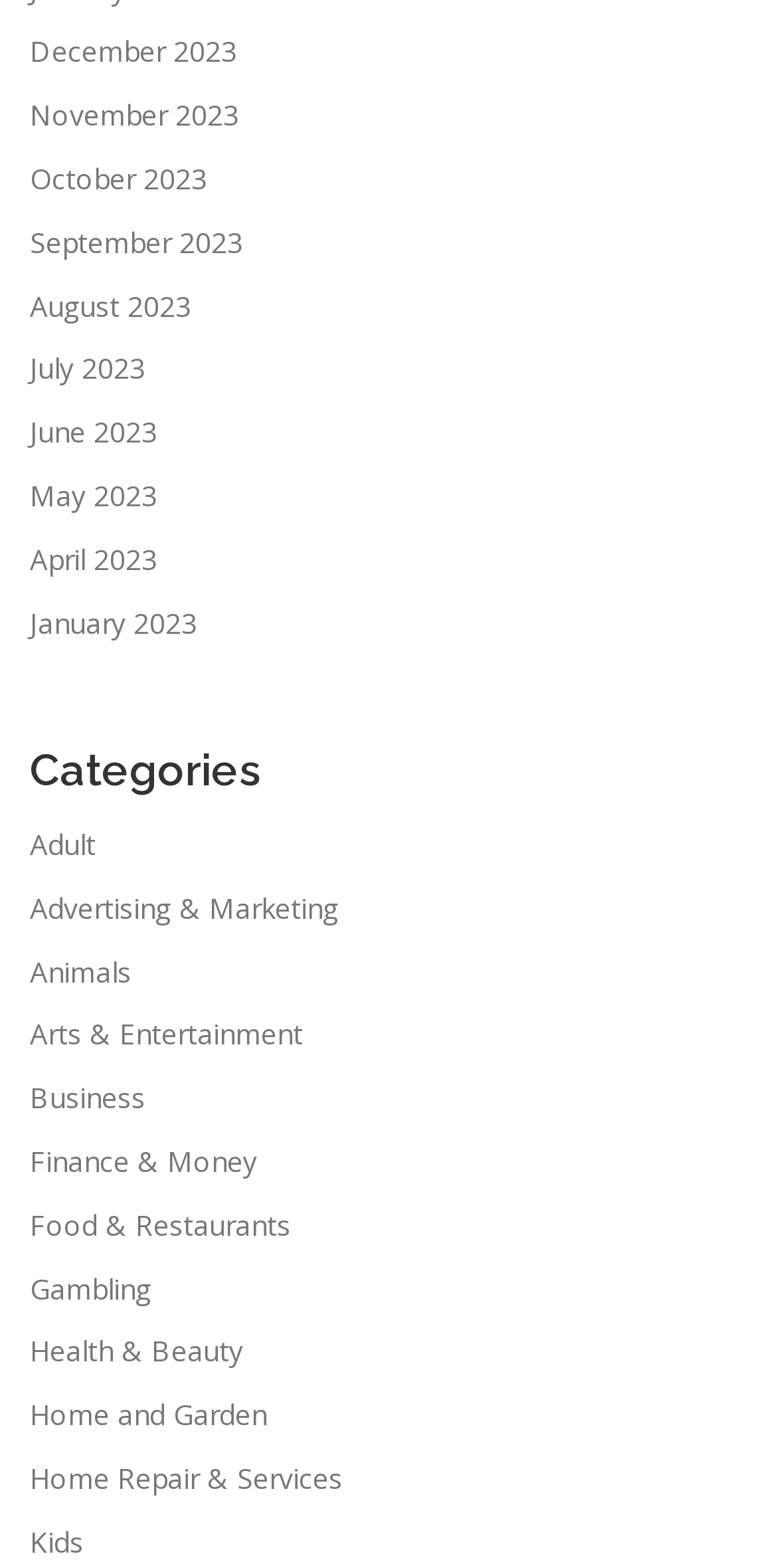Is there a category for 'Sports'?
Using the image, answer in one word or phrase.

No